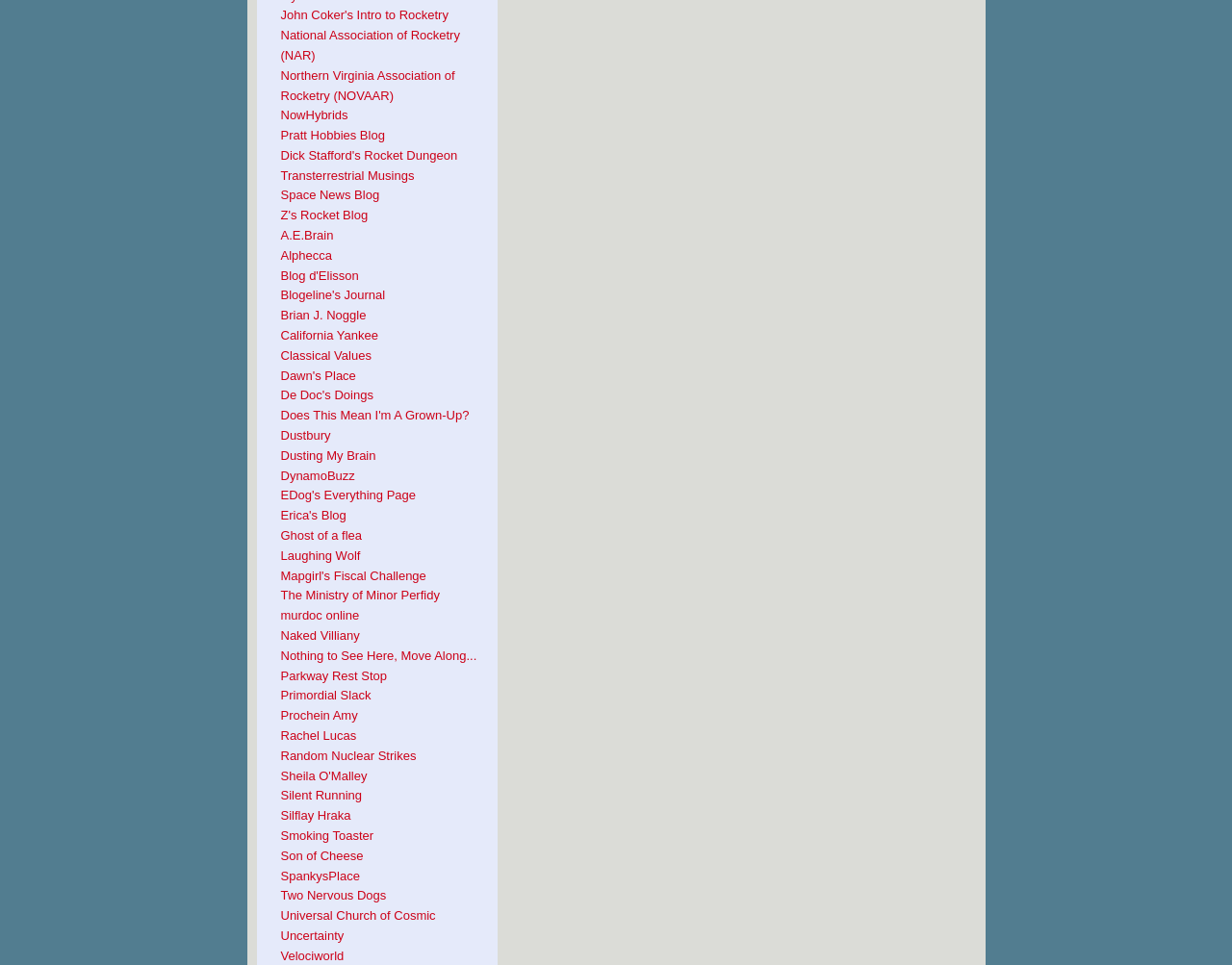Answer this question in one word or a short phrase: What is the topic of John Coker's website?

Rocketry